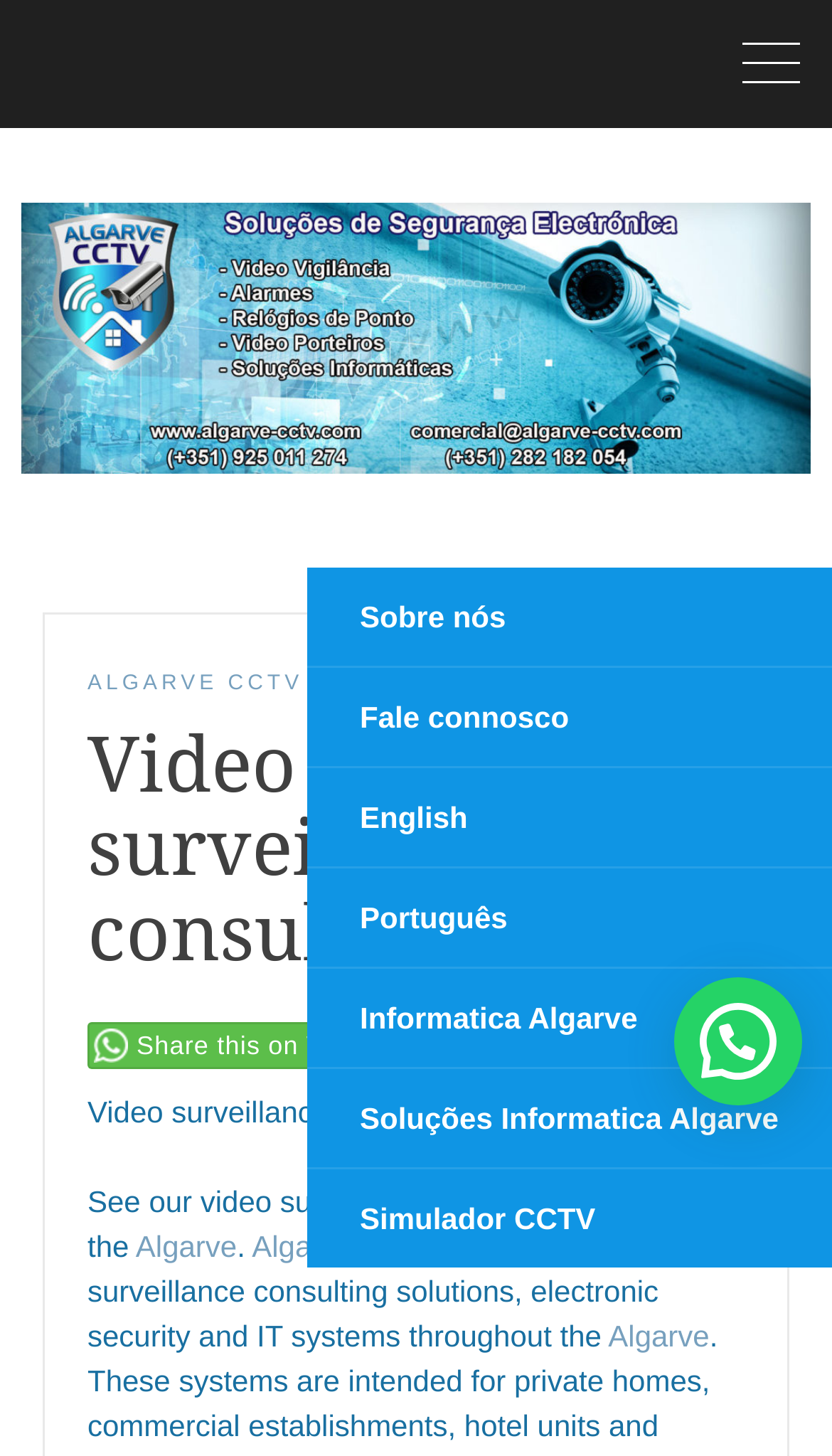Provide a thorough and detailed response to the question by examining the image: 
What is the purpose of the 'Share this on WhatsApp' link?

I determined the purpose of the 'Share this on WhatsApp' link by looking at its text and location on the webpage. It appears to be a social sharing link, allowing users to share the webpage on WhatsApp.